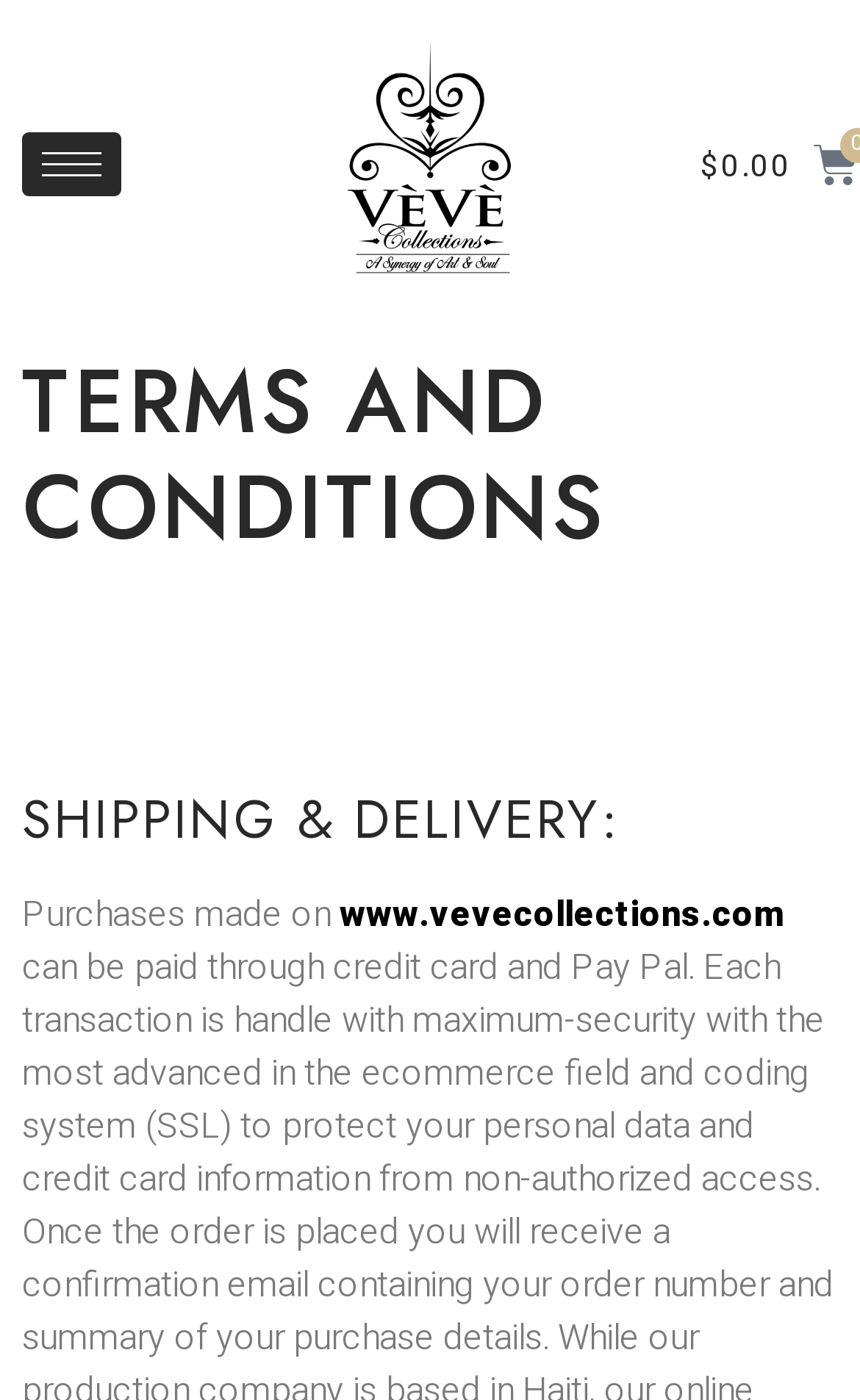Determine the bounding box for the described UI element: "parent_node: Home aria-label="hamburger-icon"".

[0.026, 0.095, 0.141, 0.141]